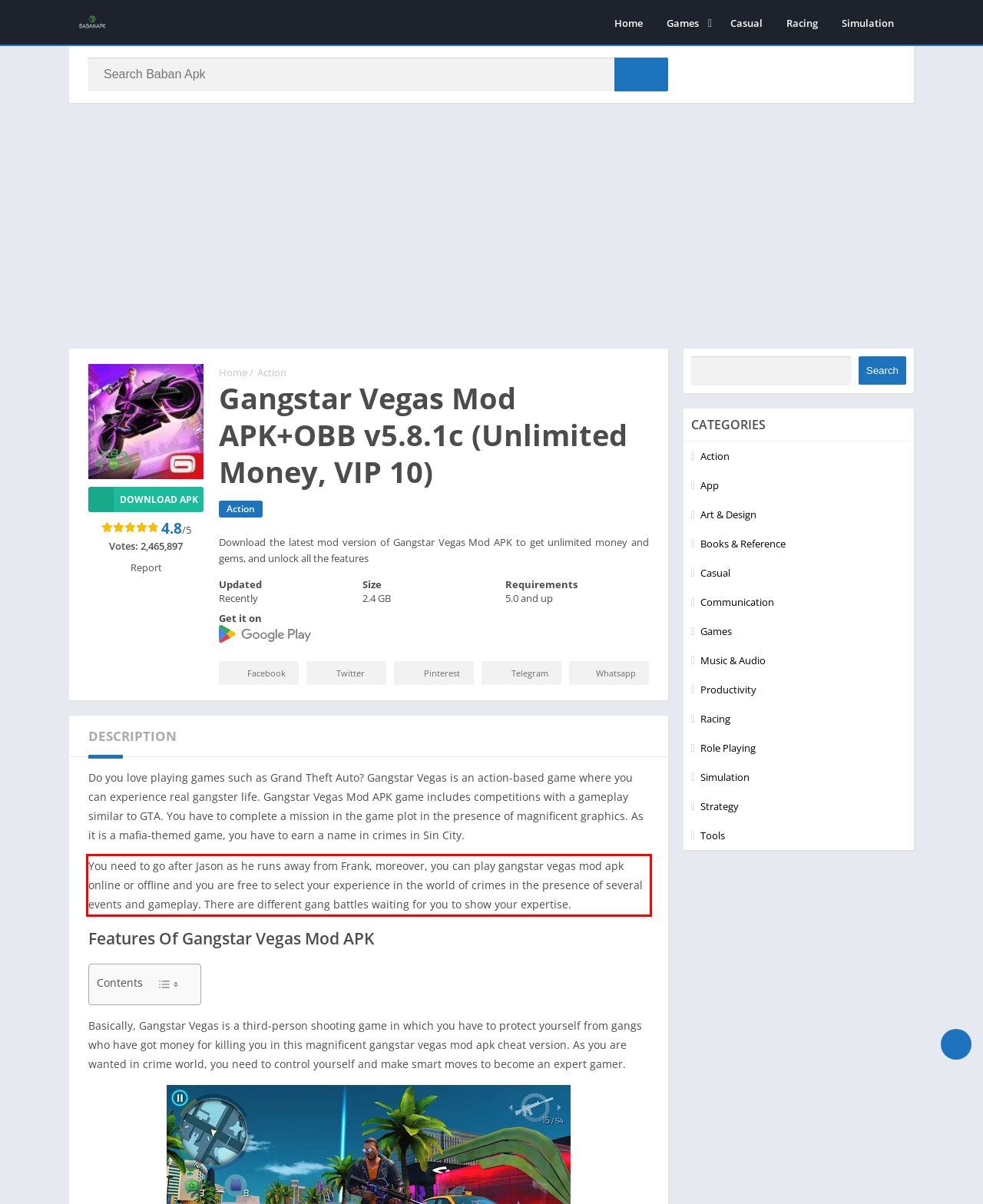Look at the webpage screenshot and recognize the text inside the red bounding box.

You need to go after Jason as he runs away from Frank, moreover, you can play gangstar vegas mod apk online or offline and you are free to select your experience in the world of crimes in the presence of several events and gameplay. There are different gang battles waiting for you to show your expertise.